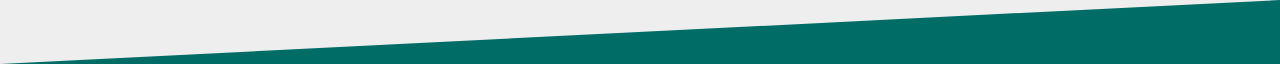What type of environment is the design suitable for?
Based on the image, please offer an in-depth response to the question.

The caption states that the design 'aligns well with contemporary styles, emphasizing clarity and professionalism, making it suitable for an academic or legal environment', indicating that the design is suitable for an academic or legal environment.